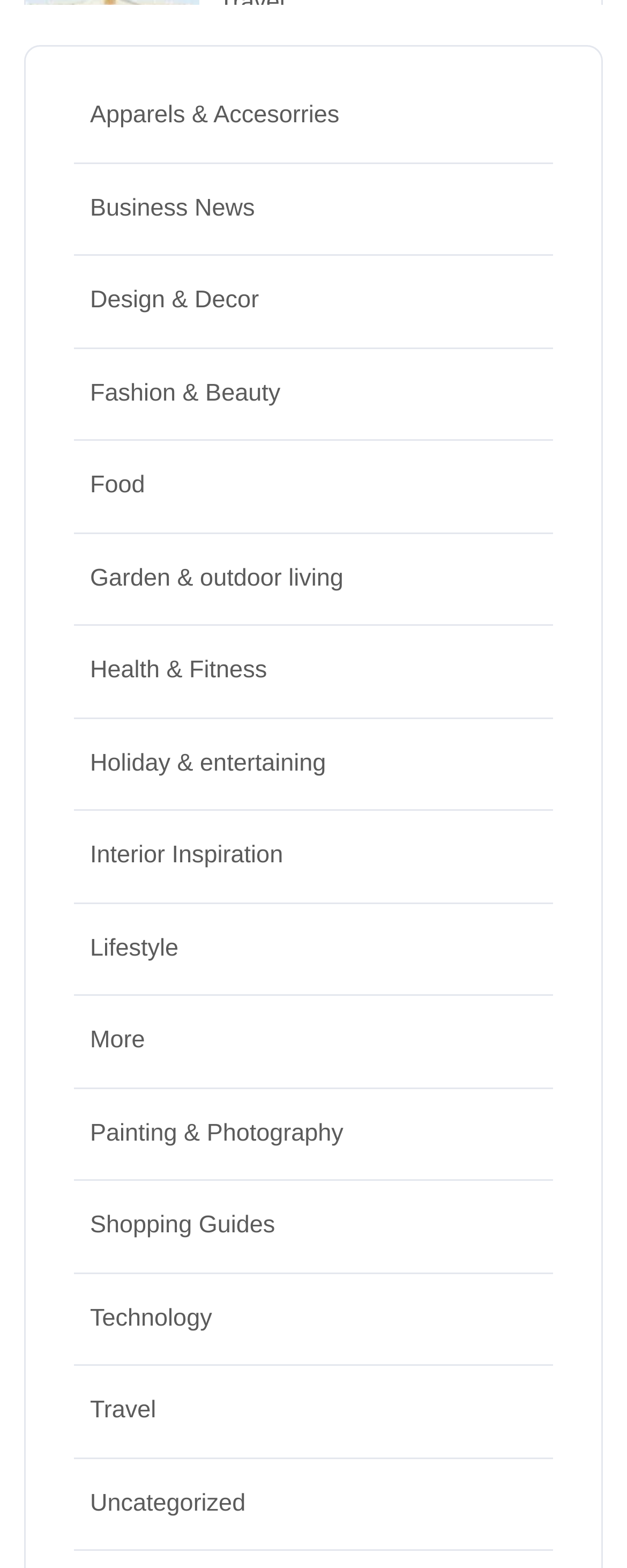What is the date of the second article? From the image, respond with a single word or brief phrase.

MAY 9, 2024